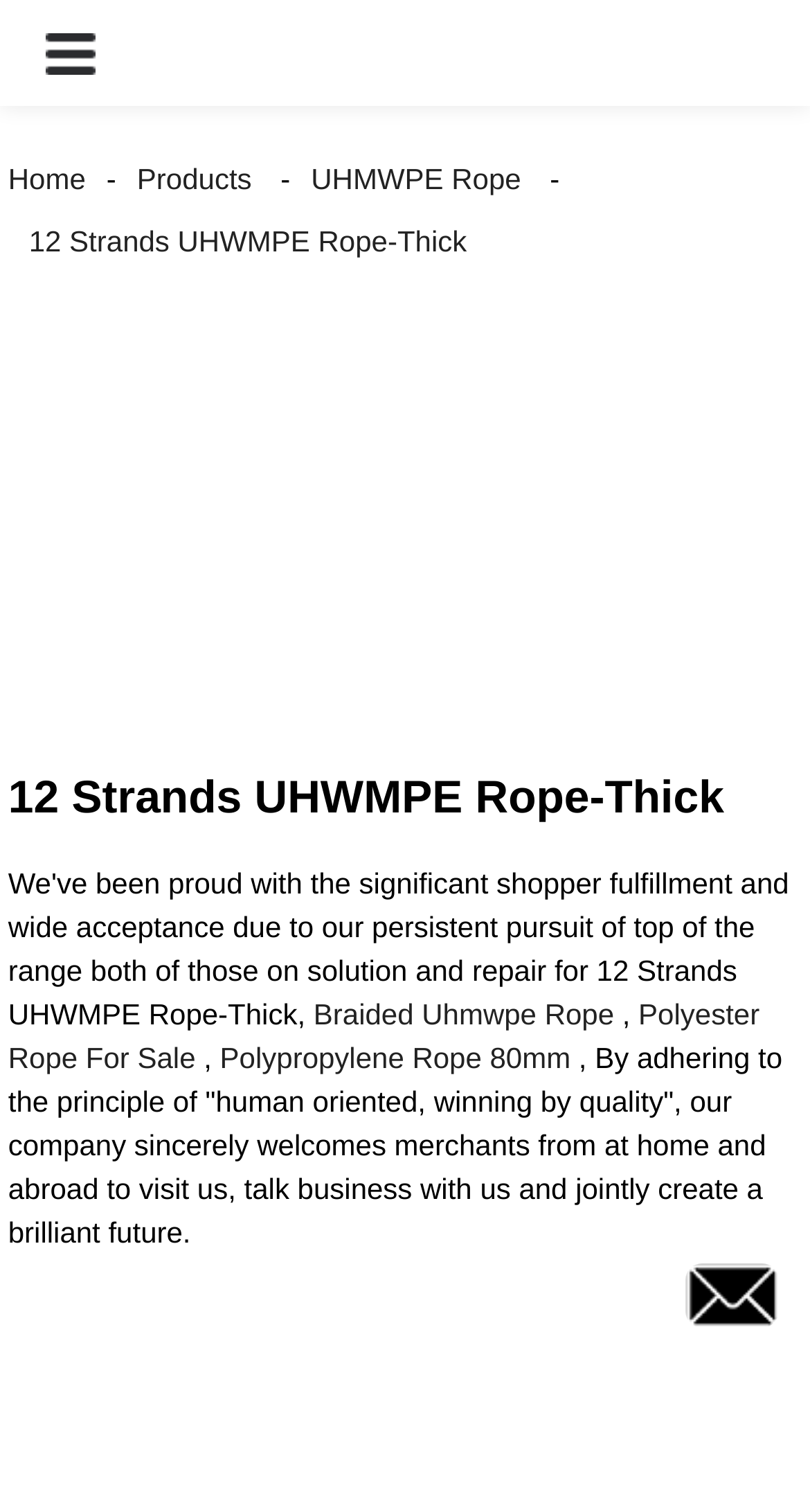Locate the bounding box of the UI element defined by this description: "Products". The coordinates should be given as four float numbers between 0 and 1, formatted as [left, top, right, bottom].

[0.143, 0.107, 0.336, 0.129]